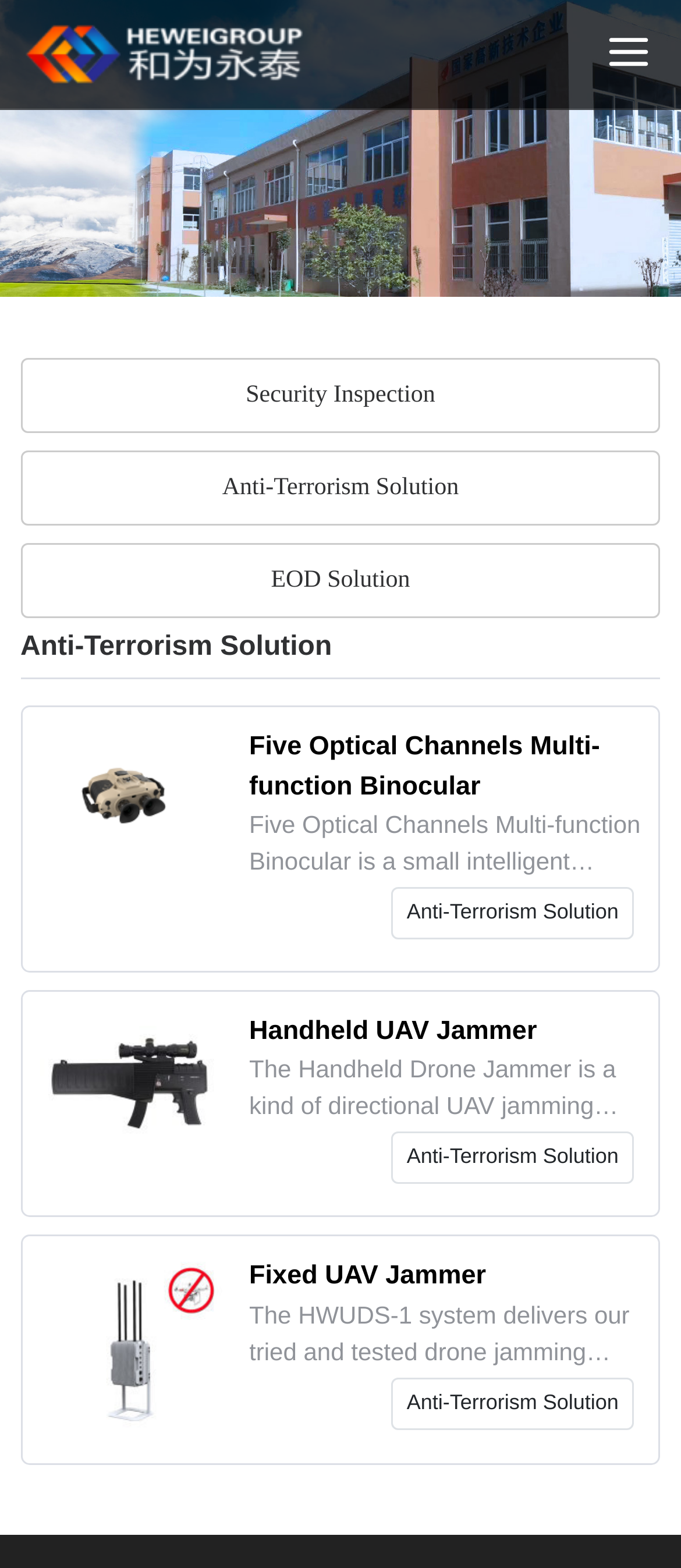Determine the bounding box for the UI element that matches this description: "Five Optical Channels Multi-function Binocular".

[0.366, 0.467, 0.881, 0.511]